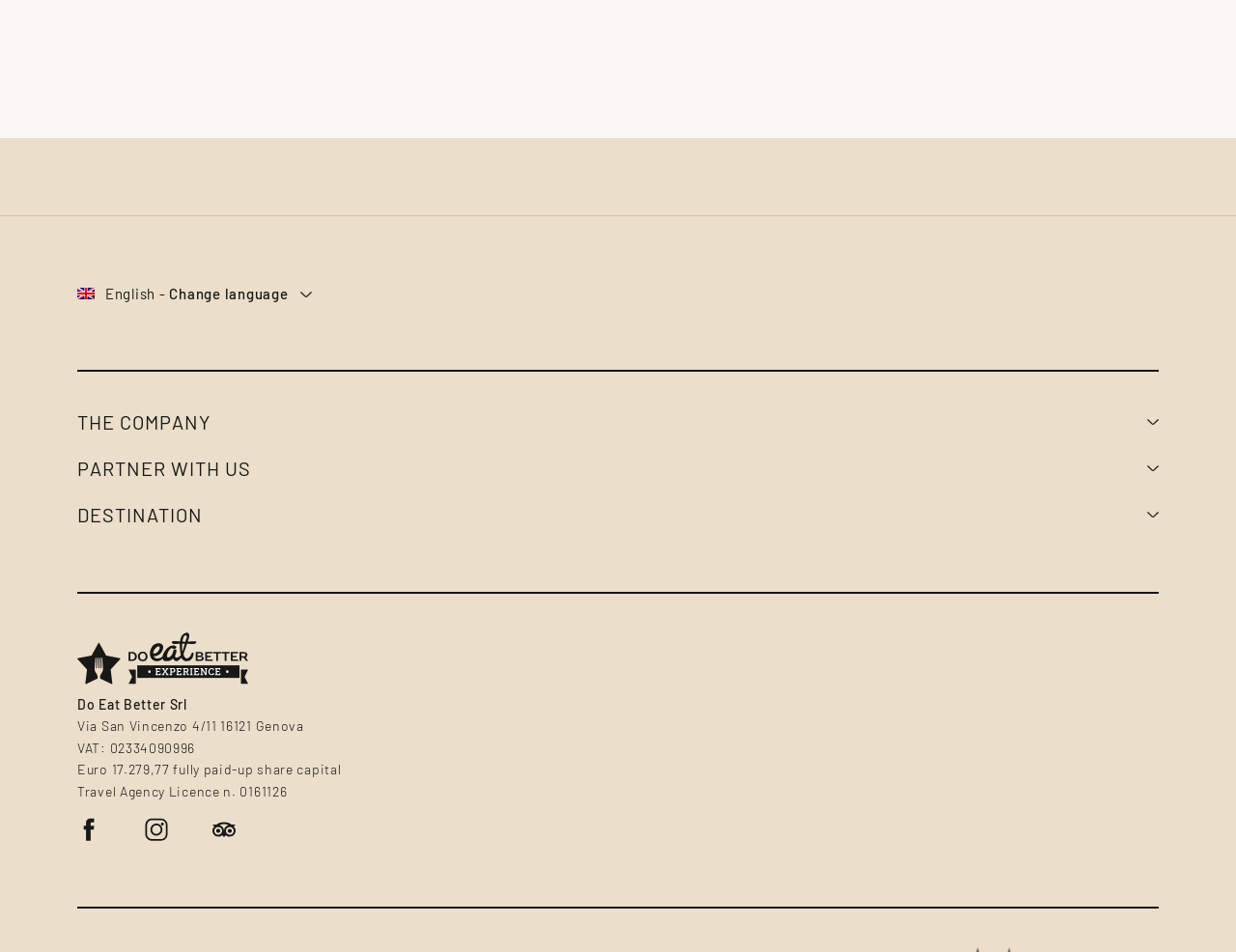Refer to the screenshot and give an in-depth answer to this question: How many countries are listed on the webpage?

By examining the buttons and links on the webpage, I found that there are four countries listed: Italy, France, Spain, and Belgium.